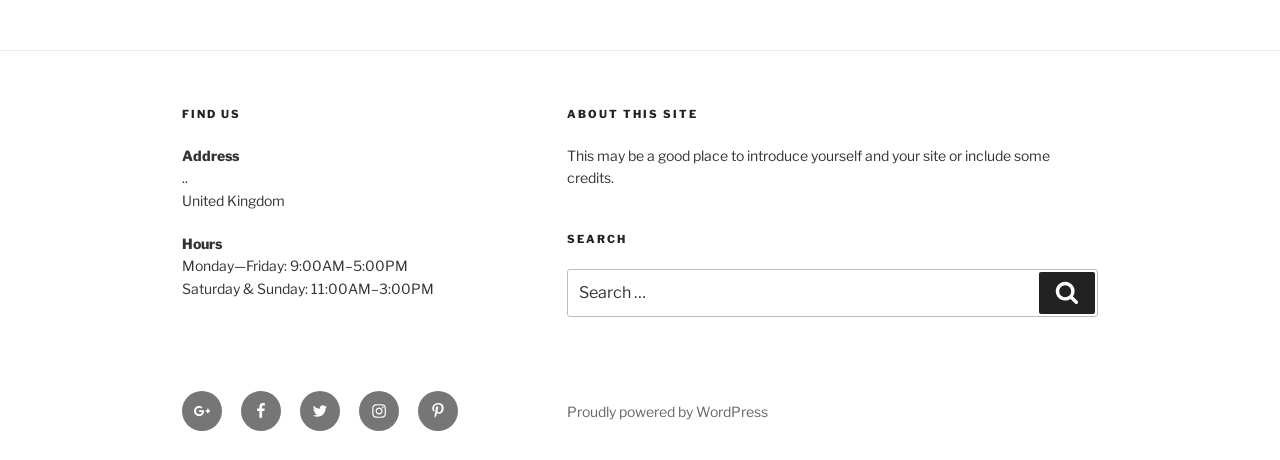Please identify the bounding box coordinates of the element's region that should be clicked to execute the following instruction: "Learn about this site". The bounding box coordinates must be four float numbers between 0 and 1, i.e., [left, top, right, bottom].

[0.443, 0.234, 0.858, 0.267]